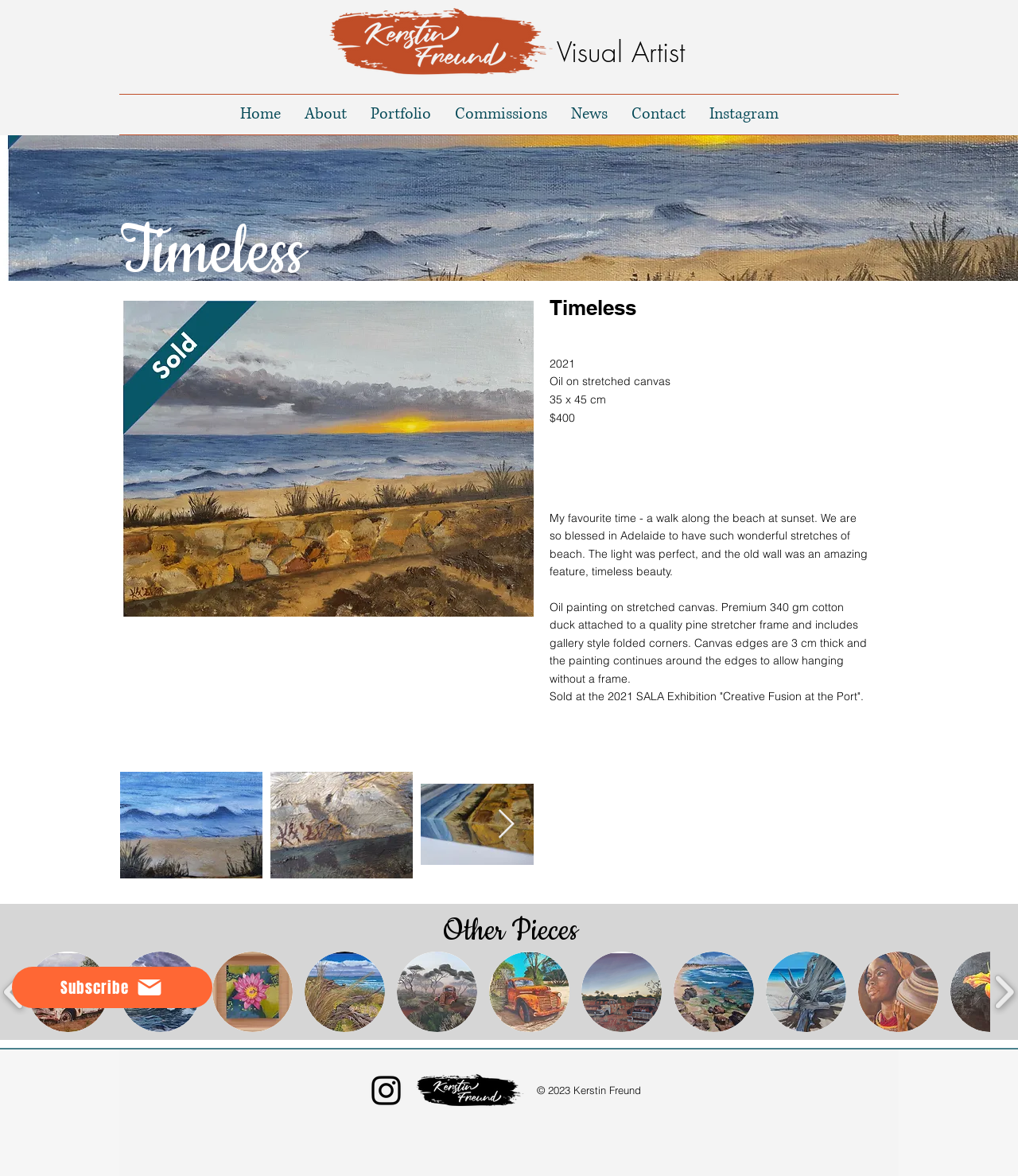Identify the bounding box coordinates of the region I need to click to complete this instruction: "Click the 'Home' link".

[0.224, 0.08, 0.287, 0.114]